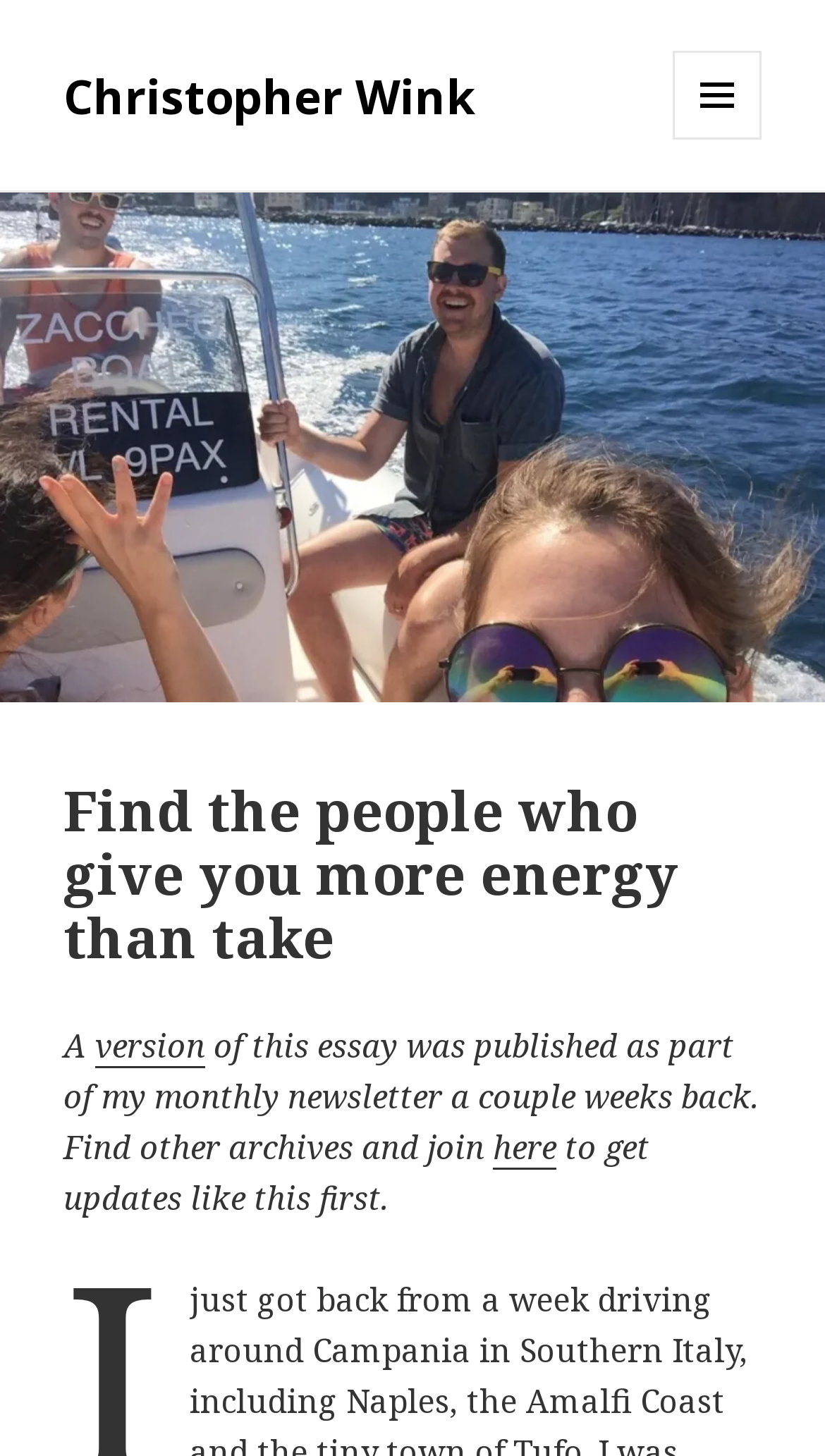What is the purpose of the button at the top right?
Please give a detailed answer to the question using the information shown in the image.

The button at the top right has an icon and the text ' MENU AND WIDGETS', indicating that it is used to access menu and widgets.